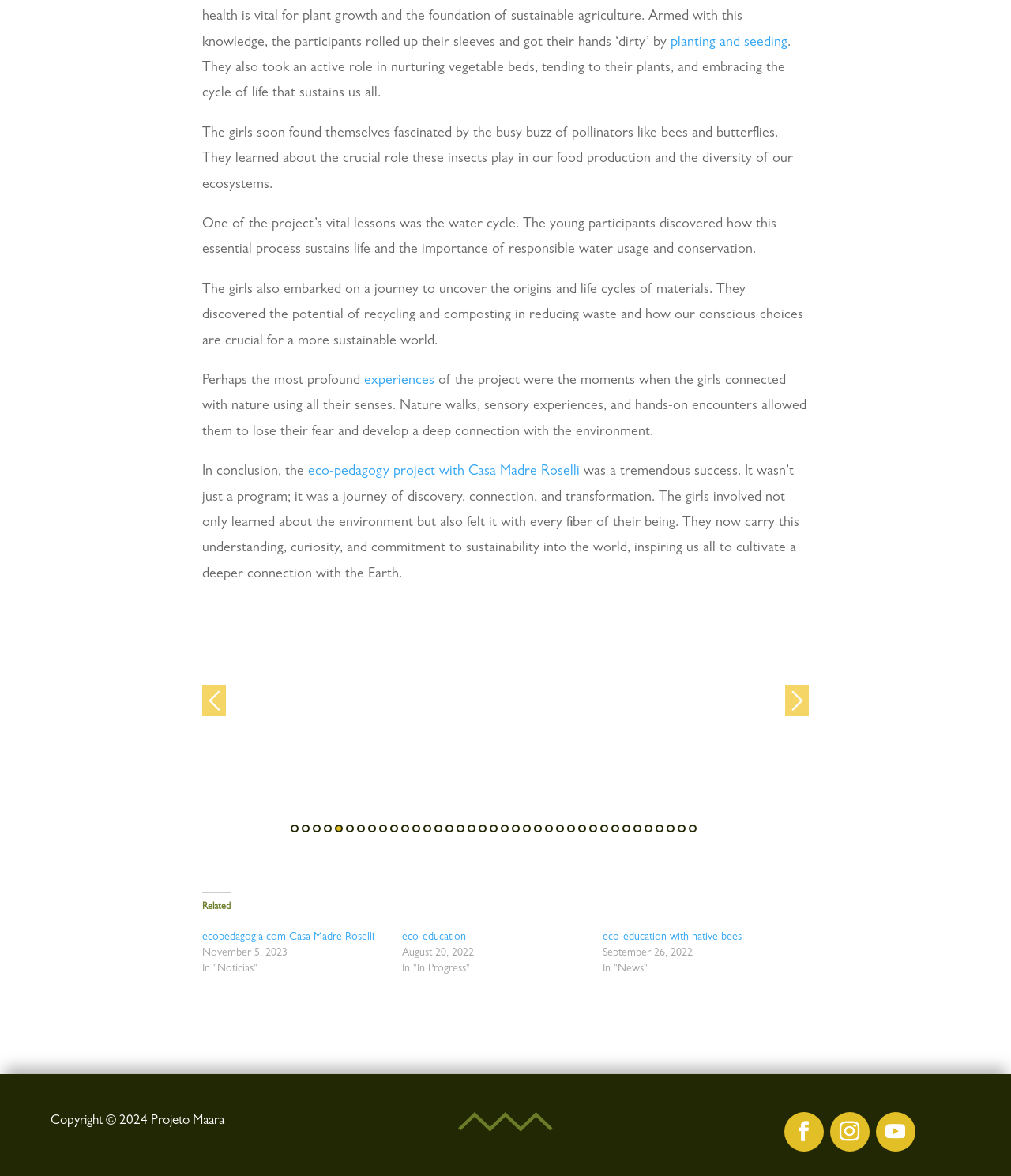What is the topic of the project described on this webpage?
Please interpret the details in the image and answer the question thoroughly.

Based on the text content, it is clear that the webpage is describing a project related to eco-pedagogy, which is a type of education that focuses on environmental sustainability and conservation.